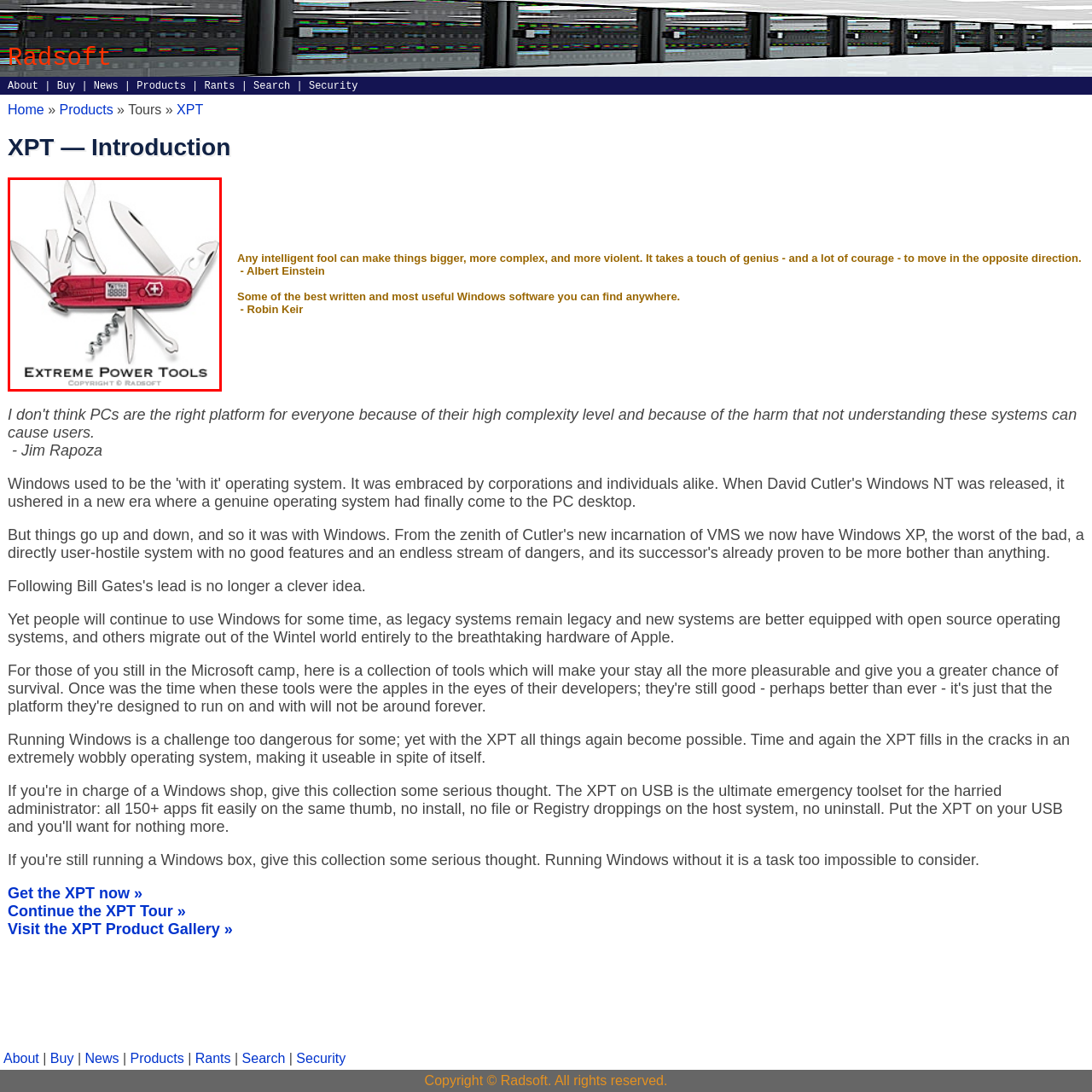Examine the portion within the green circle, What is the name of the company that published the image? 
Reply succinctly with a single word or phrase.

Radsoft